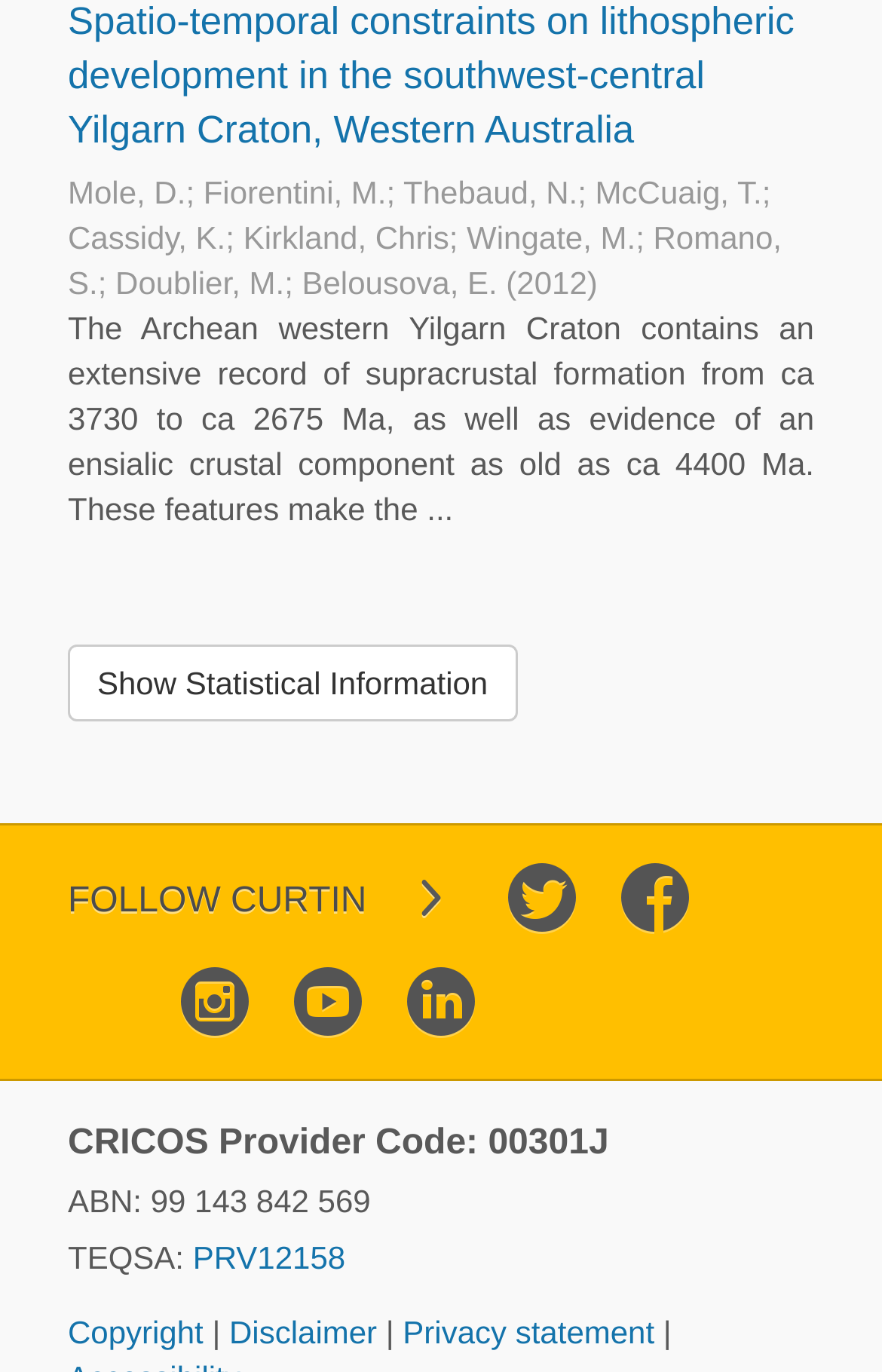What is the link text above the 'FOLLOW CURTIN' link?
Examine the screenshot and reply with a single word or phrase.

Show Statistical Information